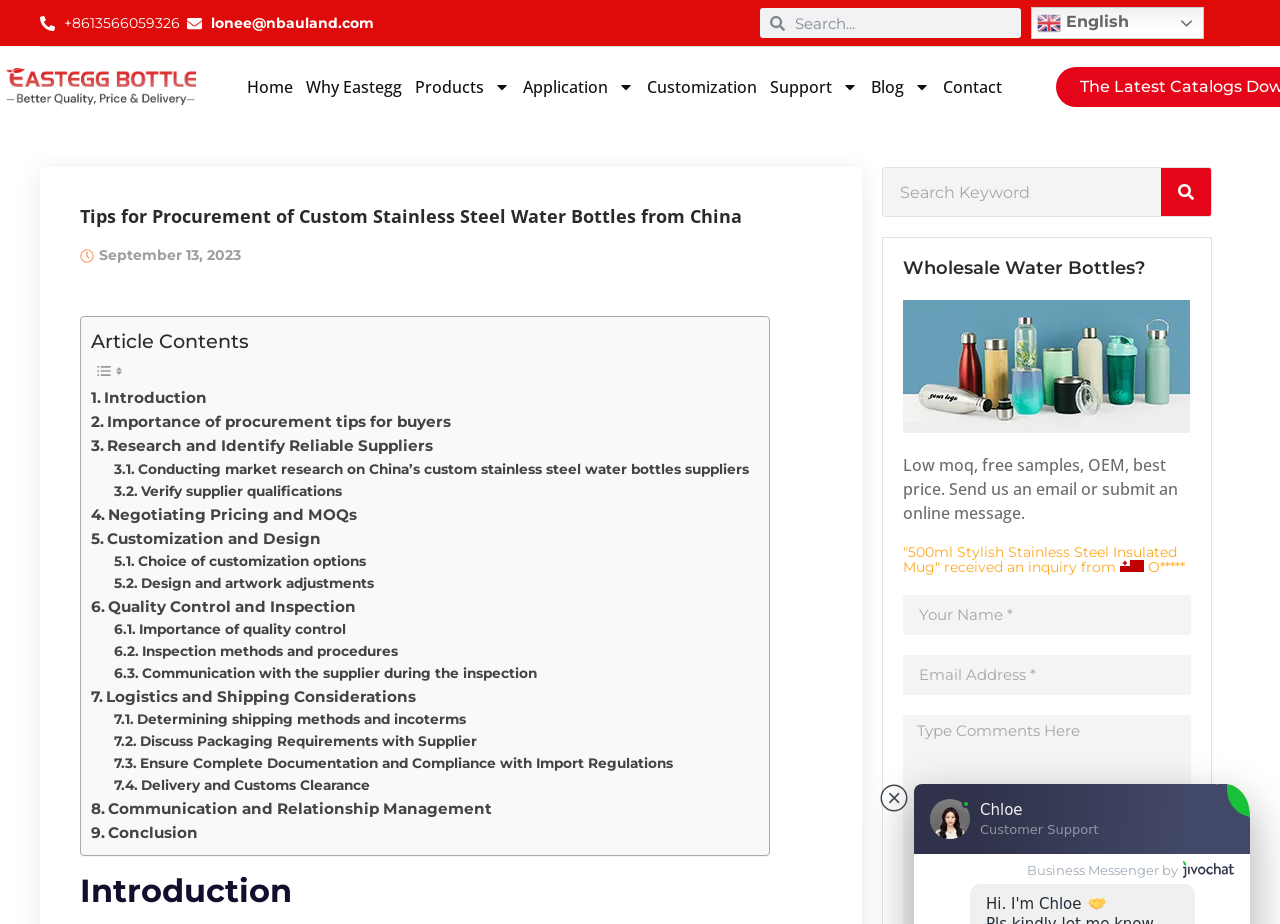Given the element description, predict the bounding box coordinates in the format (top-left x, top-left y, bottom-right x, bottom-right y). Make sure all values are between 0 and 1. Here is the element description: Home

[0.188, 0.051, 0.234, 0.137]